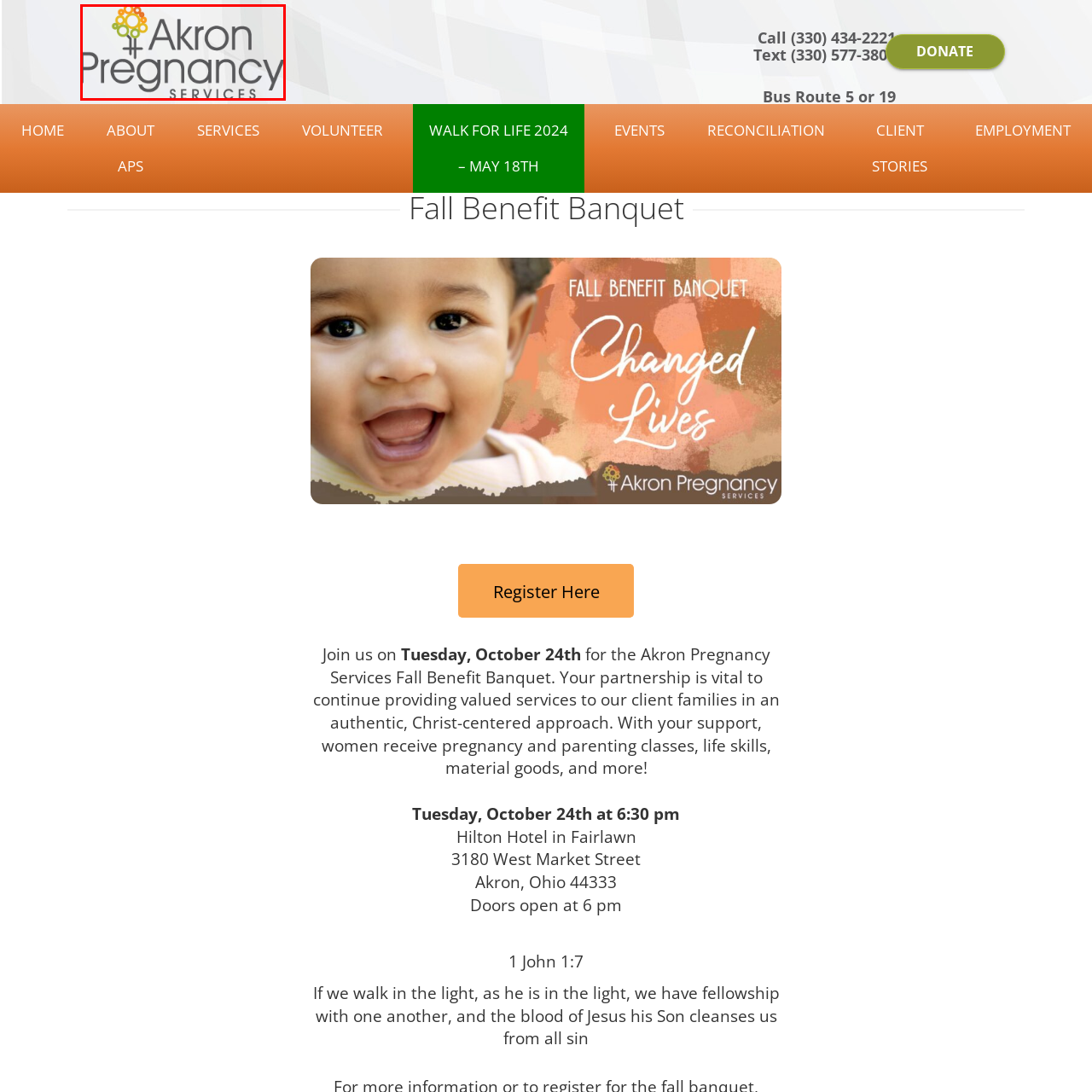Explain in detail what is happening in the image that is surrounded by the red box.

The image features the logo of Akron Pregnancy Services, characterized by a creative design that integrates a tree with circles as leaves, symbolizing growth and support. Beneath the graphic element, the name "Akron Pregnancy Services" is displayed in modern typography, with "Pregnancy" bolded for emphasis and "SERVICES" in a smaller size, reflecting the organization's mission. This logo represents a compassionate outreach dedicated to providing pregnancy and parenting resources, highlighting their commitment to serving families in the Akron area.